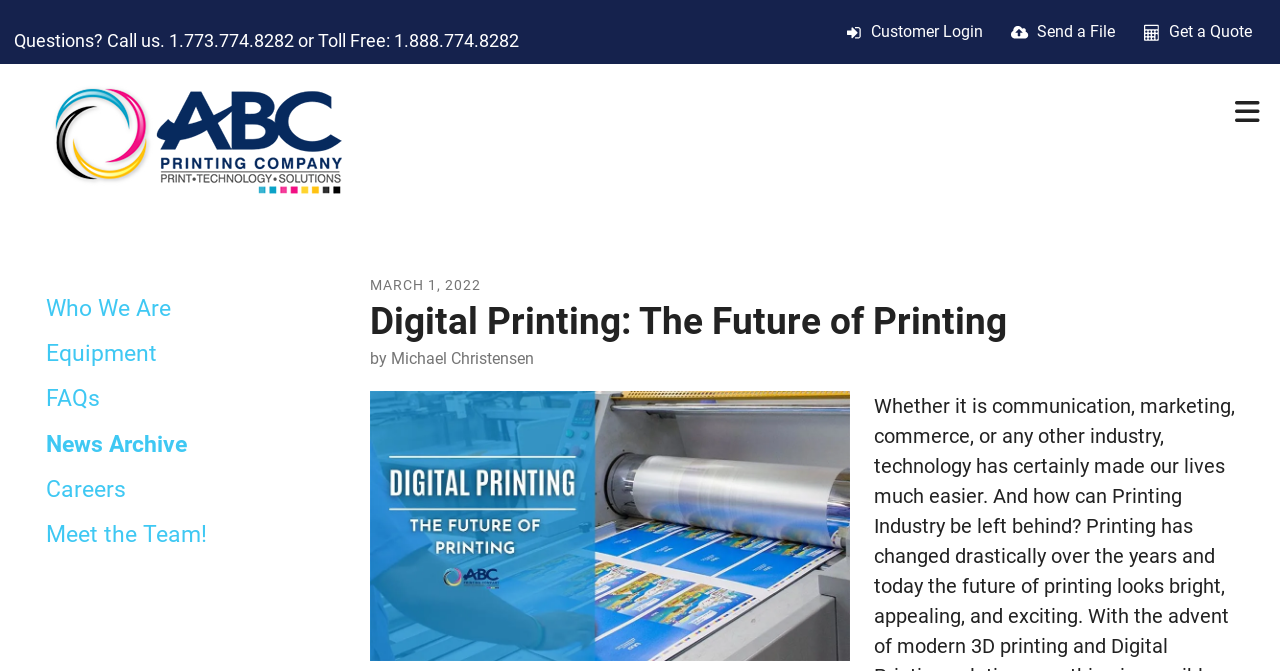Locate the bounding box coordinates of the clickable region necessary to complete the following instruction: "Read testimonials". Provide the coordinates in the format of four float numbers between 0 and 1, i.e., [left, top, right, bottom].

None